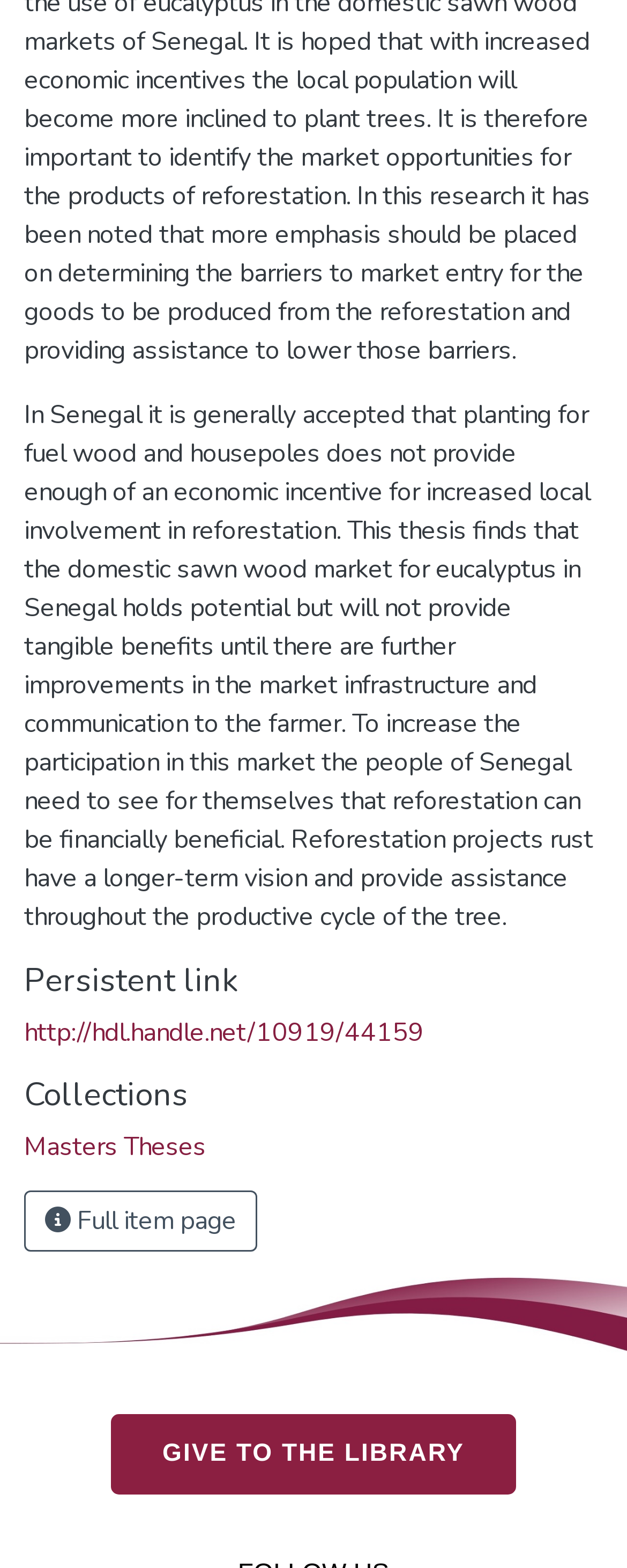Identify the bounding box coordinates of the specific part of the webpage to click to complete this instruction: "Donate to the library".

[0.177, 0.902, 0.823, 0.953]